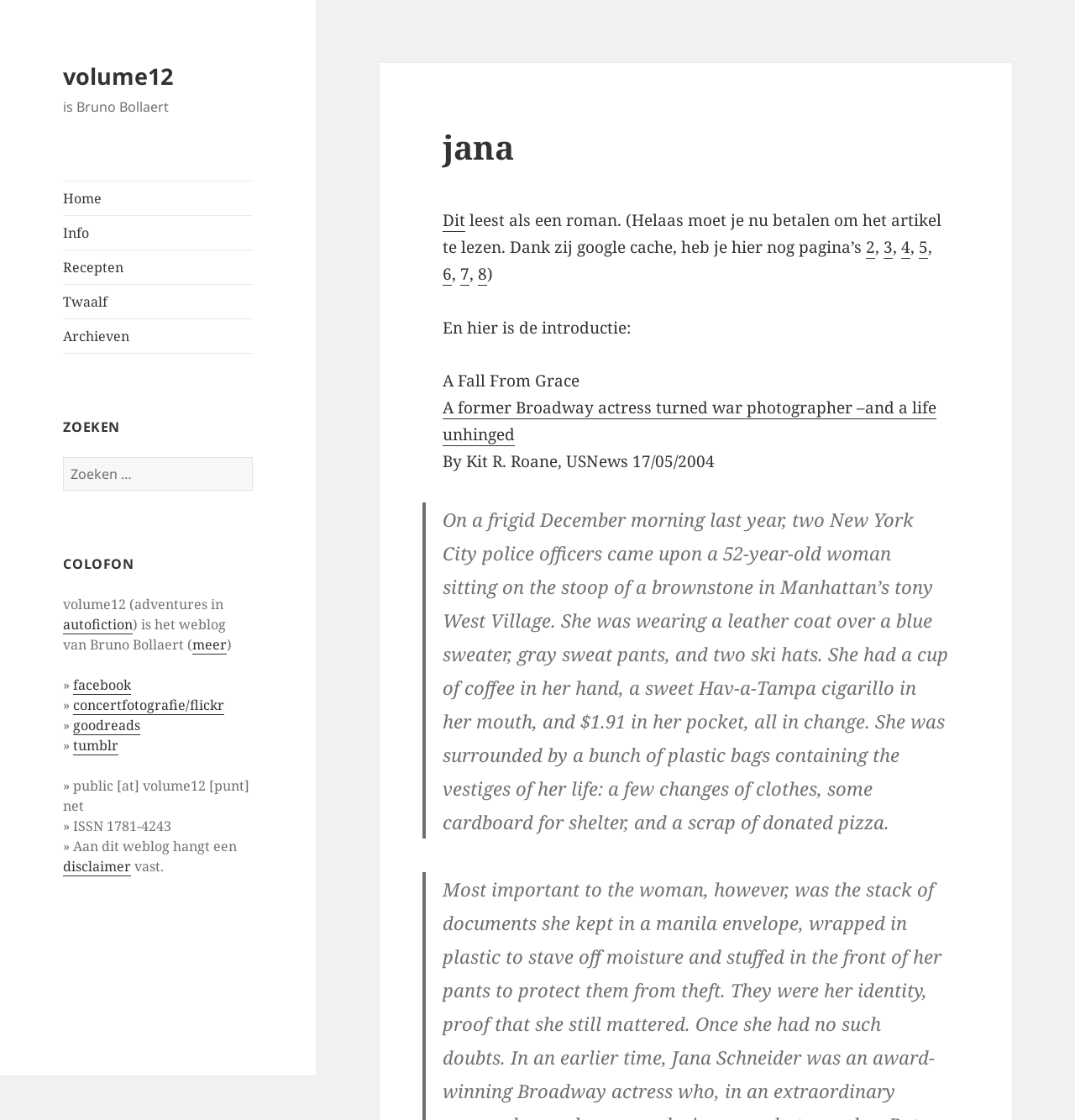Determine the bounding box coordinates of the section to be clicked to follow the instruction: "Read more about autofiction". The coordinates should be given as four float numbers between 0 and 1, formatted as [left, top, right, bottom].

[0.059, 0.549, 0.124, 0.566]